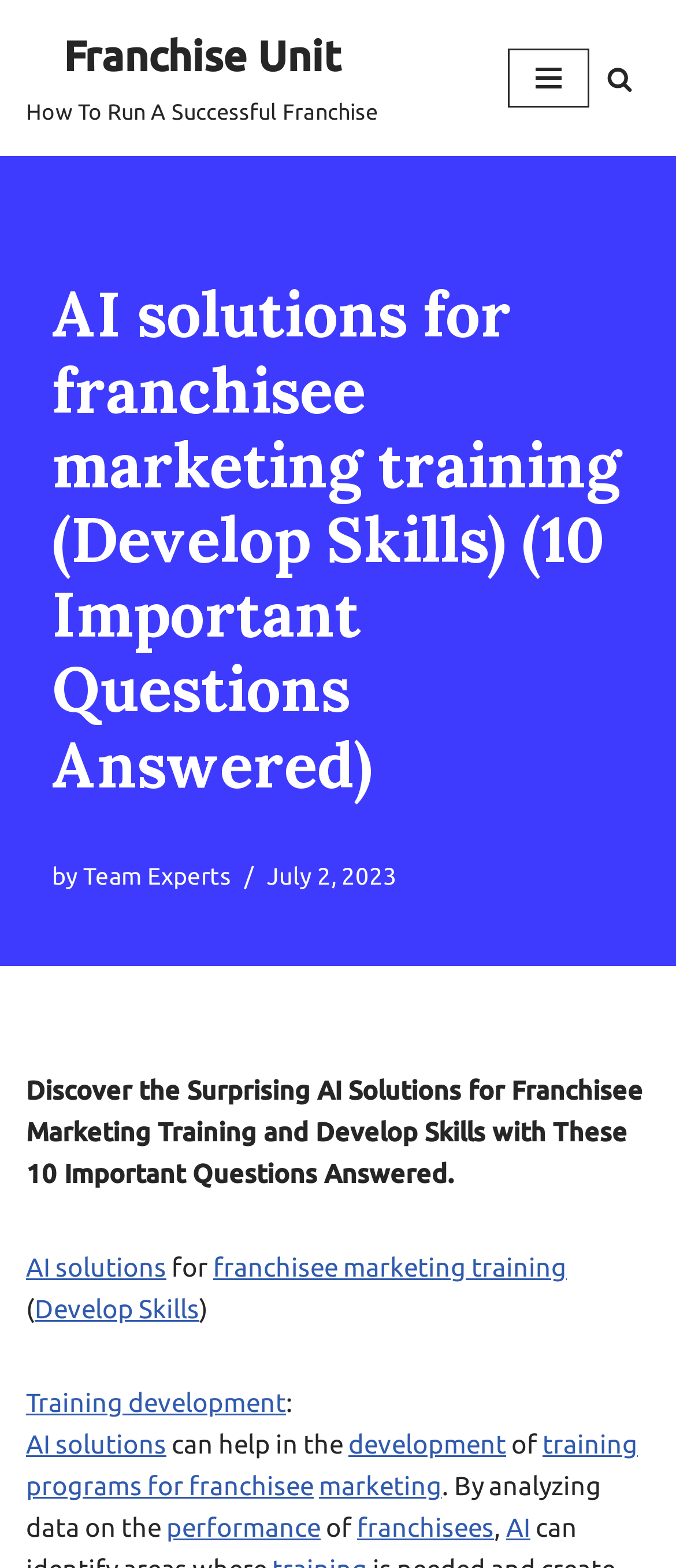Provide the bounding box coordinates for the UI element described in this sentence: "Team Experts". The coordinates should be four float values between 0 and 1, i.e., [left, top, right, bottom].

[0.123, 0.549, 0.341, 0.567]